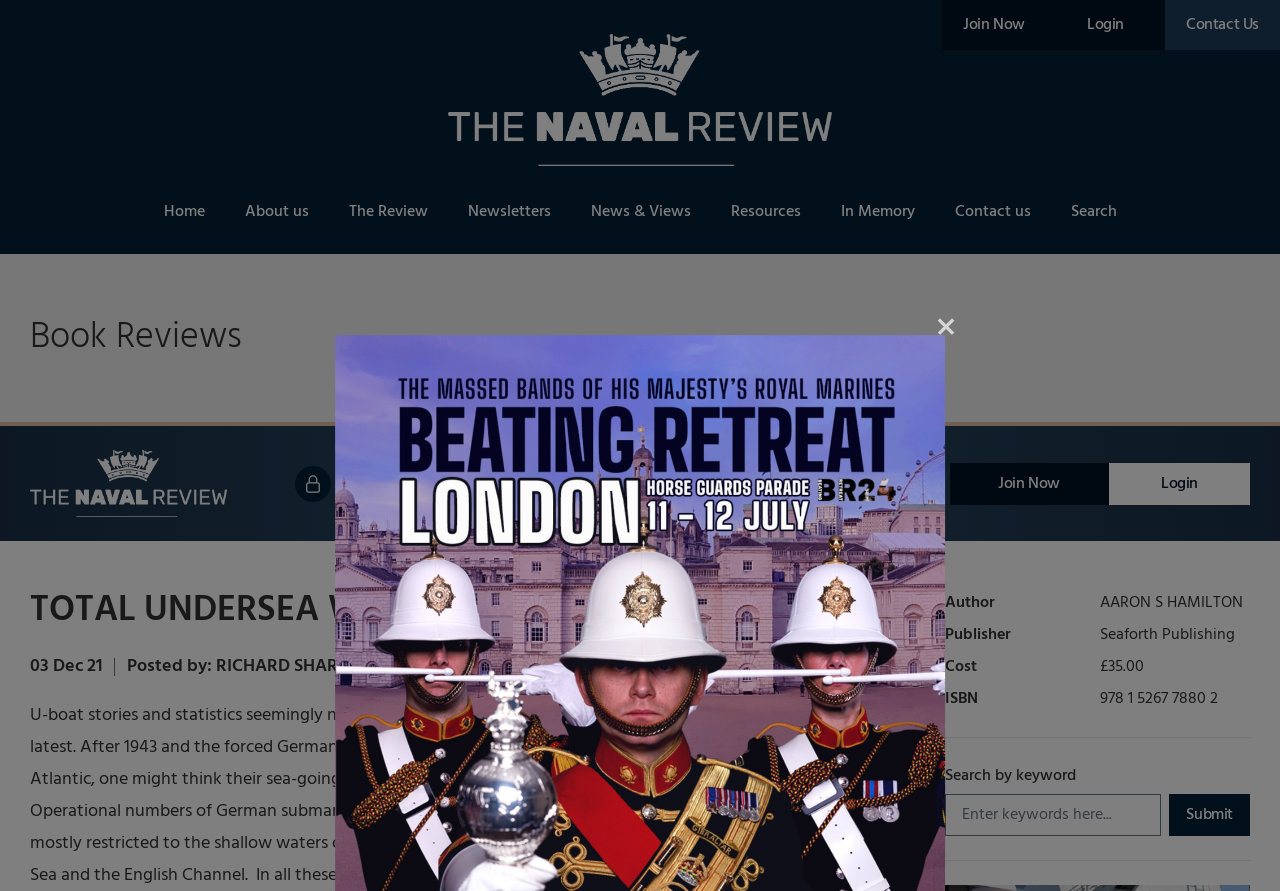Identify the bounding box coordinates for the region to click in order to carry out this instruction: "Click on the 'Join Now' link". Provide the coordinates using four float numbers between 0 and 1, formatted as [left, top, right, bottom].

[0.736, 0.0, 0.817, 0.056]